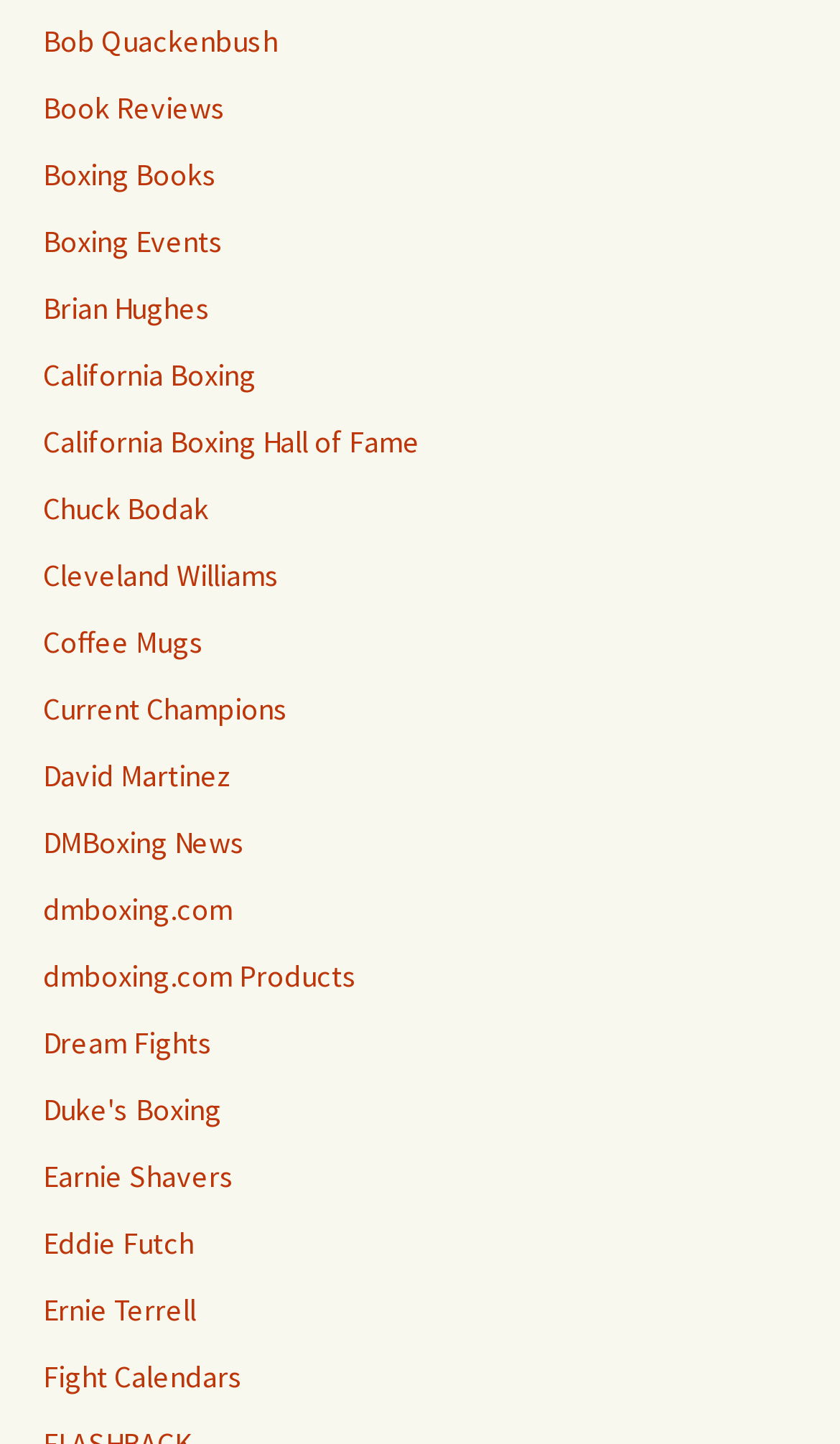Is there a link to a news section?
Answer the question in as much detail as possible.

I found a link with the text 'DMBoxing News', which suggests that it leads to a news section. This implies that the webpage has a section for news related to boxing.